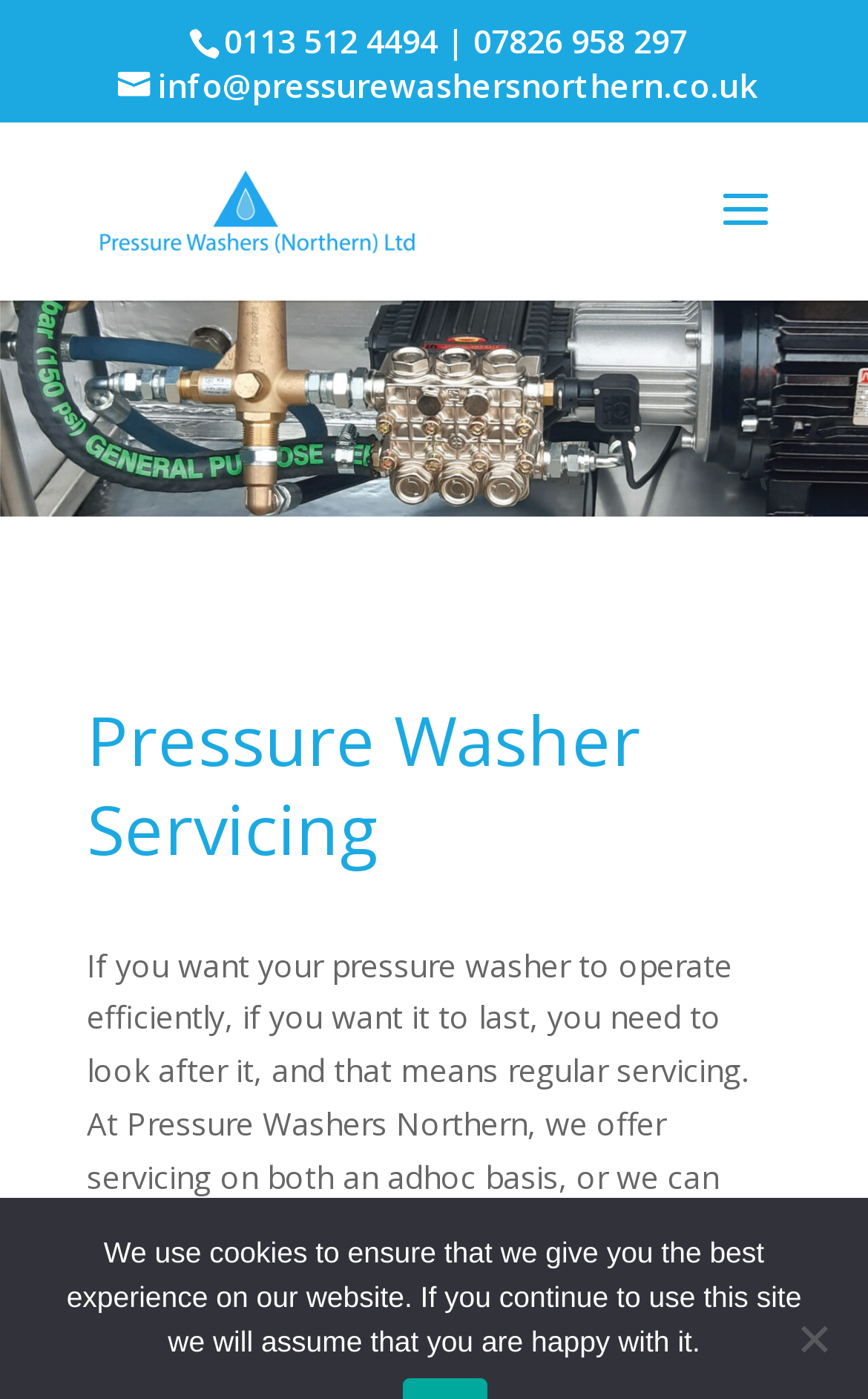Illustrate the webpage's structure and main components comprehensively.

The webpage is about Pressure Washer Servicing by Pressure Washers Northern Ltd. At the top, there is a contact information section with a phone number and an email address. The phone number "0113 512 4494 | 07826 958 297" is located near the top left corner, while the email address "info@pressurewashersnorthern.co.uk" is positioned slightly below it, more towards the center. 

To the right of the contact information, there is a link to the company's website, "Pressure Washers Northern Ltd", accompanied by a small image of the company's logo. Below this section, there is a large banner image that spans the entire width of the page.

The main content of the webpage starts with a heading "Pressure Washer Servicing" located roughly in the middle of the page. Below the heading, there is a paragraph of text that explains the importance of regular servicing for pressure washers to operate efficiently and last longer. The text is divided into two sections, with the second part mentioning a program that ensures the equipment runs at an optimum level.

At the very bottom of the page, there is a notice about the use of cookies on the website, stating that continuing to use the site implies consent. Next to this notice, there is a "No" button, likely related to cookie preferences.